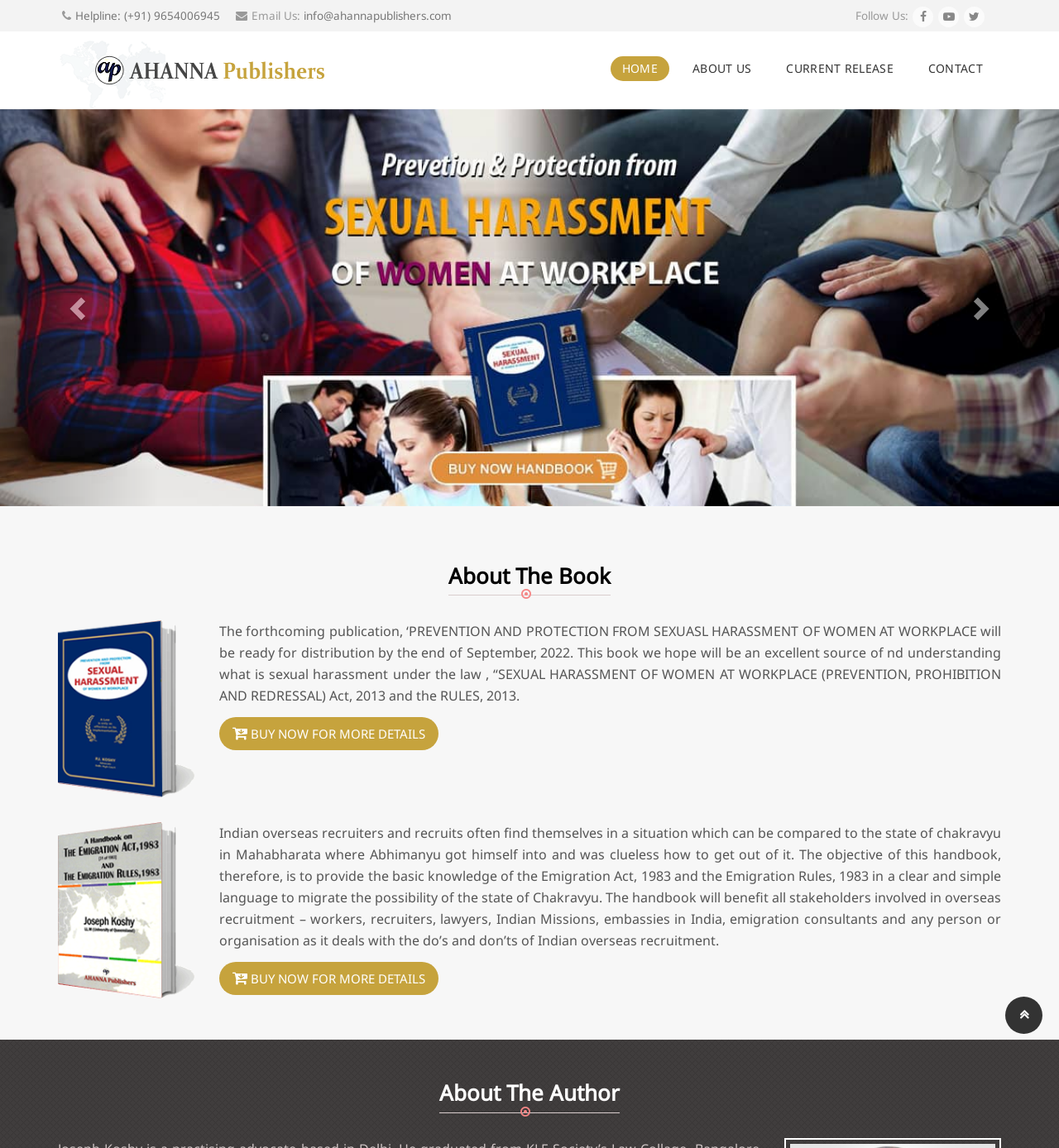Please identify the bounding box coordinates of the clickable region that I should interact with to perform the following instruction: "Buy the book about prevention and protection from sexual harassment". The coordinates should be expressed as four float numbers between 0 and 1, i.e., [left, top, right, bottom].

[0.207, 0.625, 0.414, 0.654]